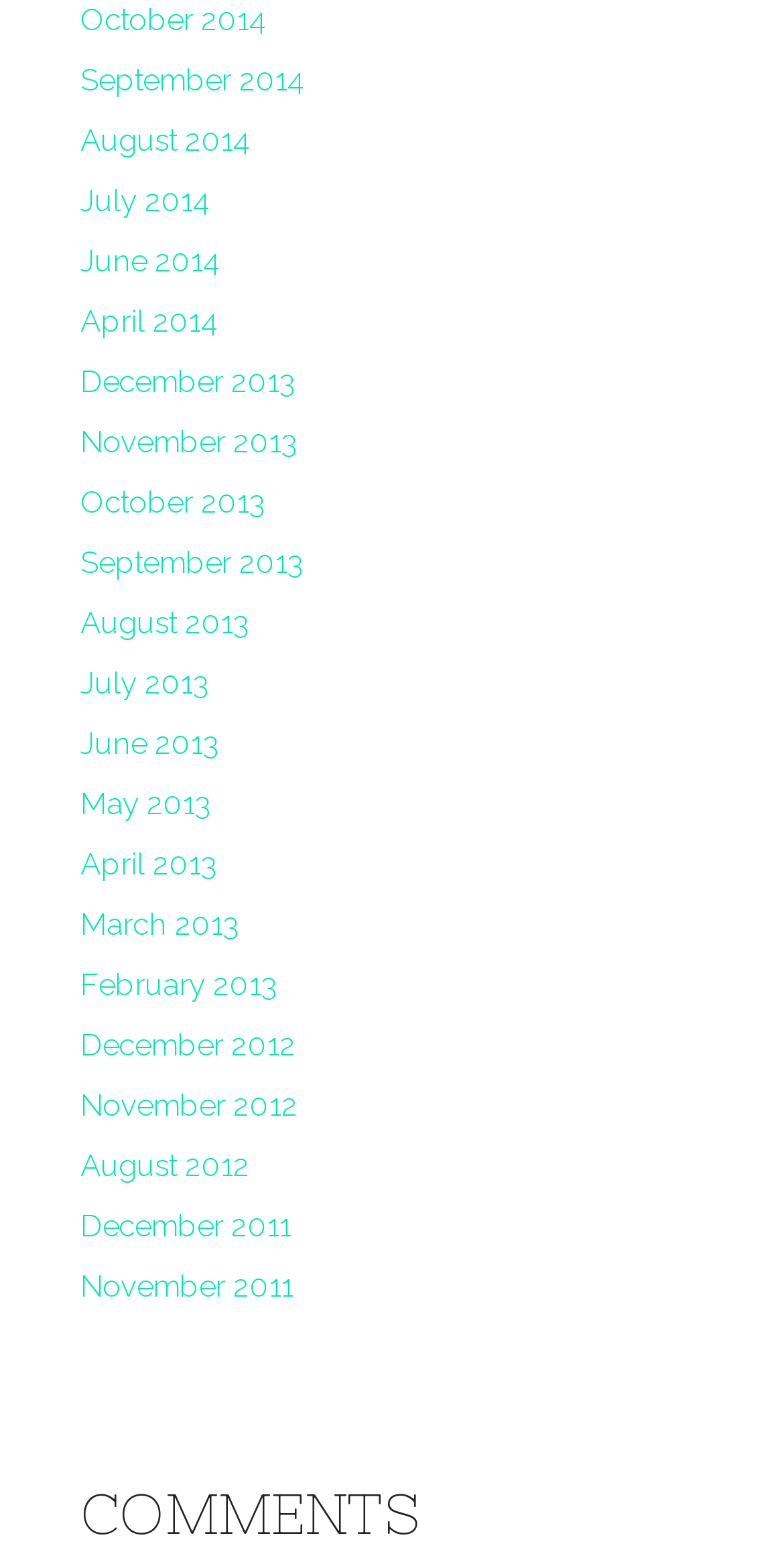Based on what you see in the screenshot, provide a thorough answer to this question: What is the earliest month listed?

By examining the list of links, I found that the earliest month listed is December 2011, which is located at the bottom of the list.